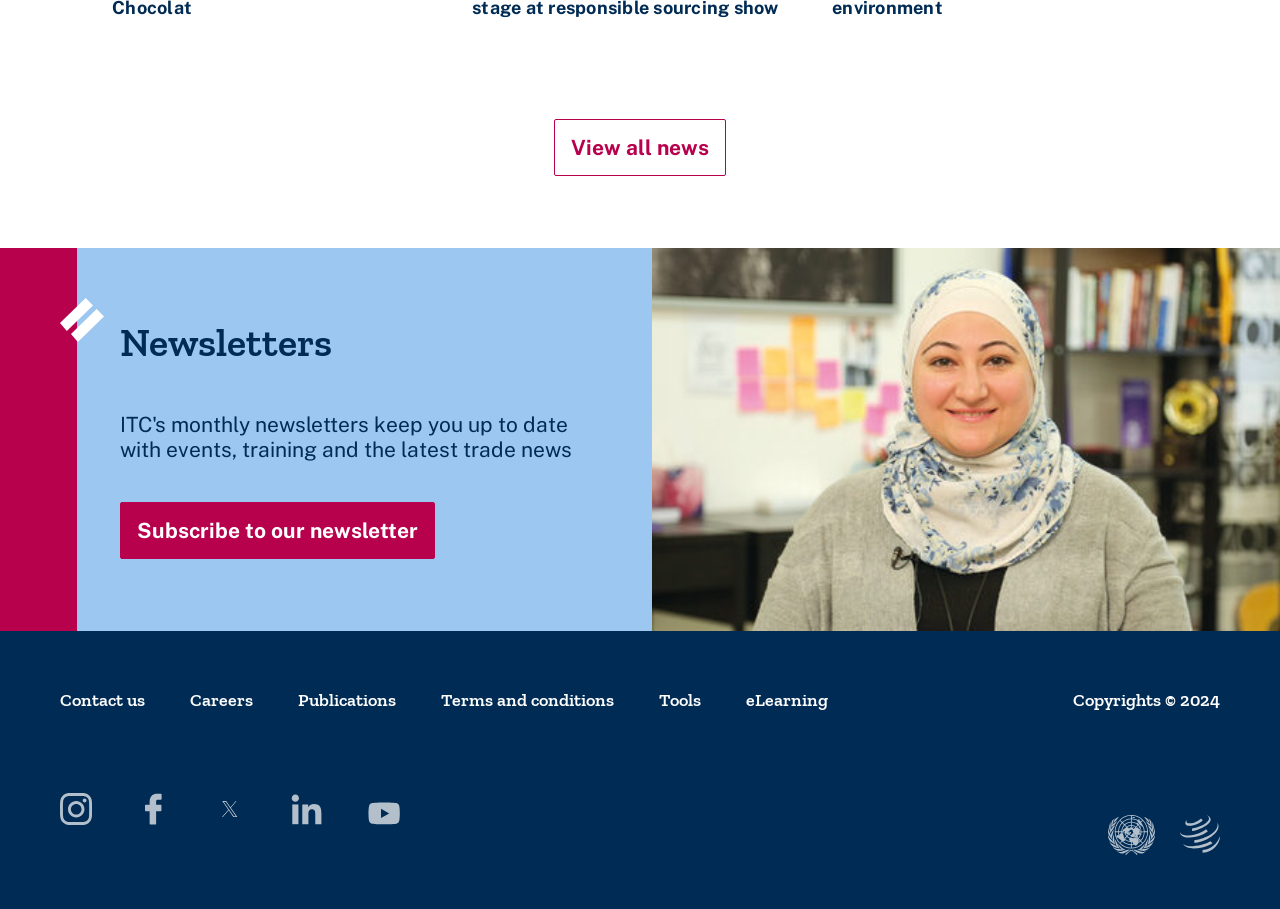Identify the bounding box coordinates of the clickable region to carry out the given instruction: "Contact us".

[0.047, 0.758, 0.113, 0.782]